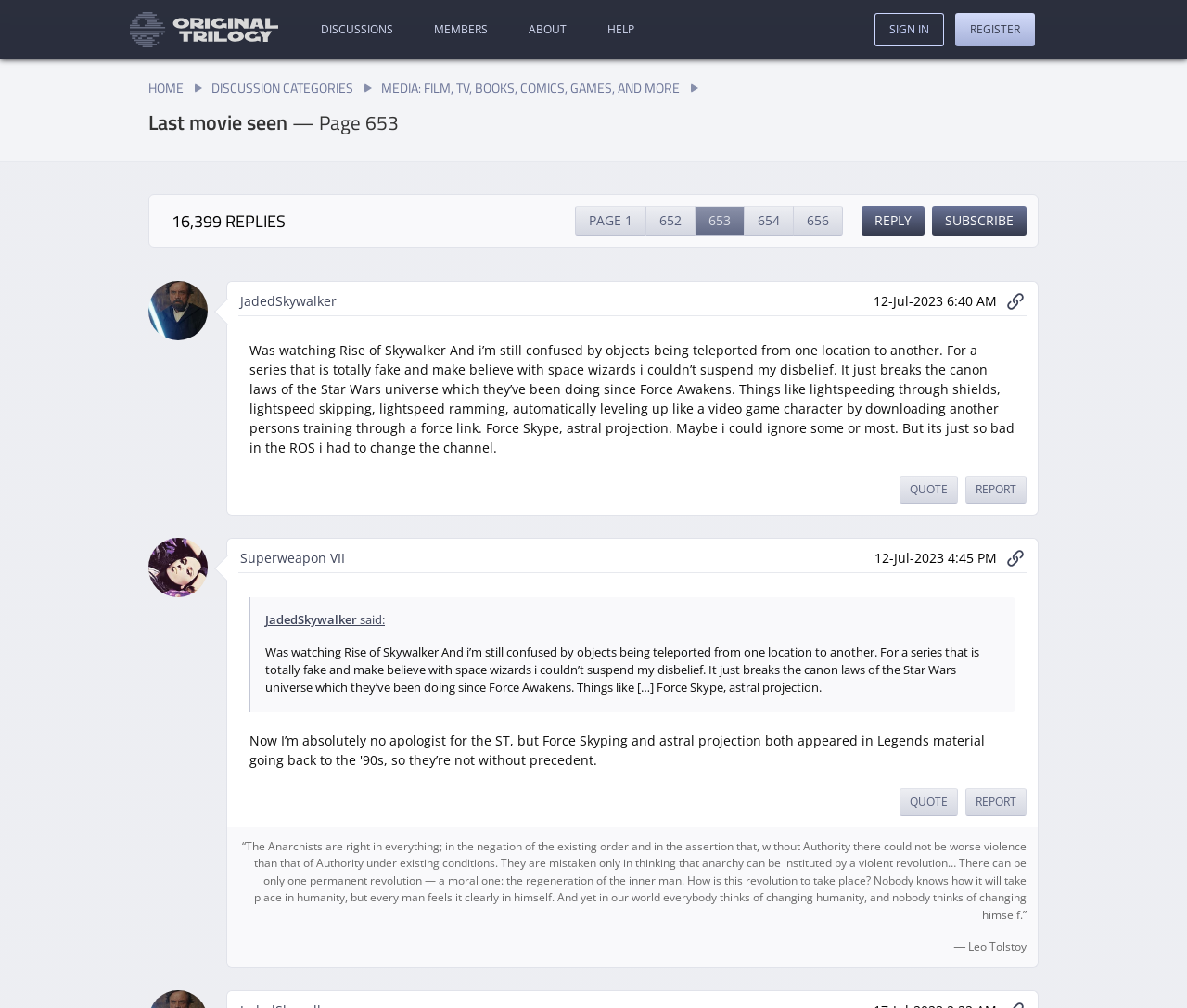What is the topic of the discussion categories?
Look at the image and answer with only one word or phrase.

Film, TV, Books, Comics, Games, and More